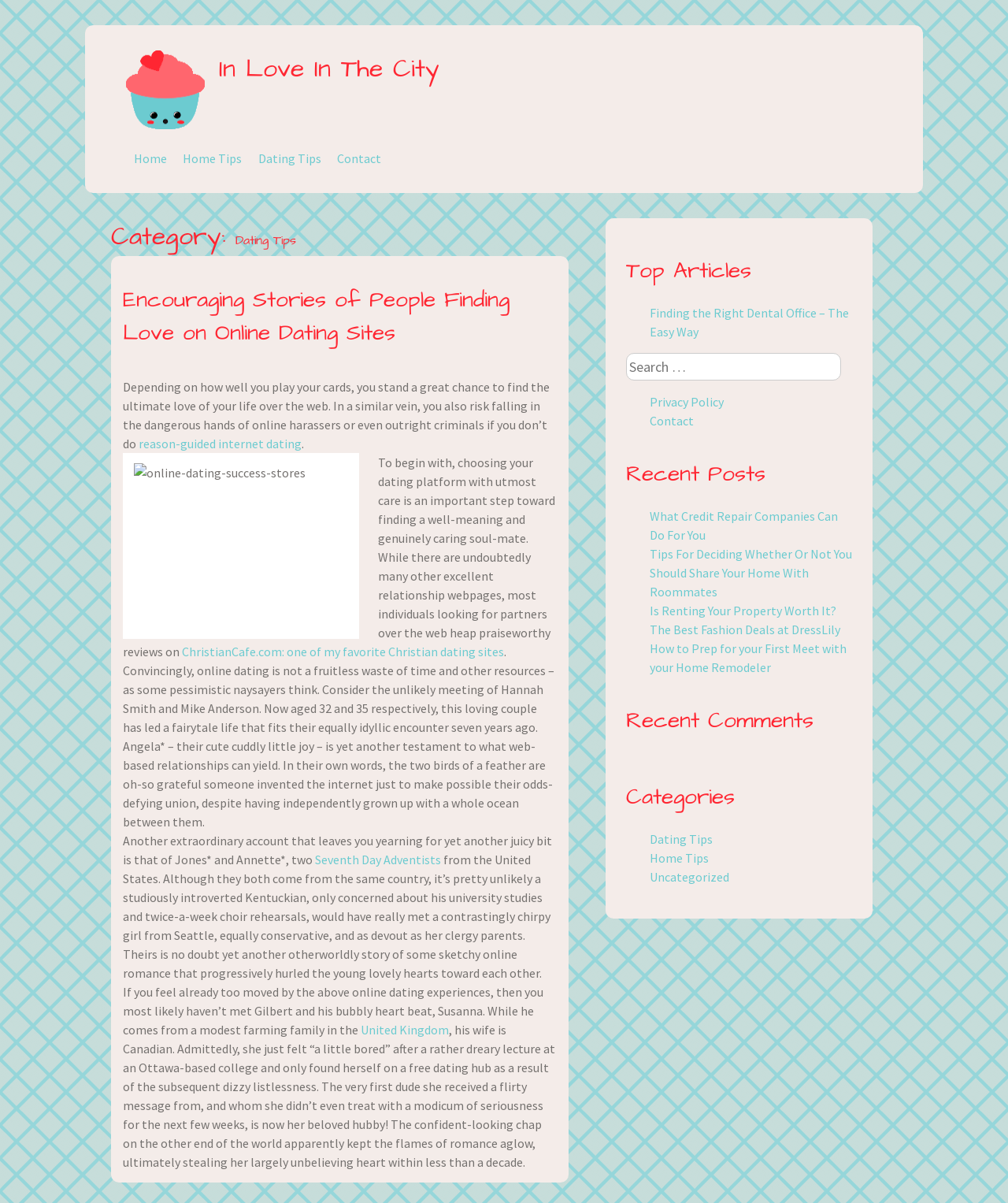What is the purpose of the search box?
Answer the question with a single word or phrase by looking at the picture.

To search the website